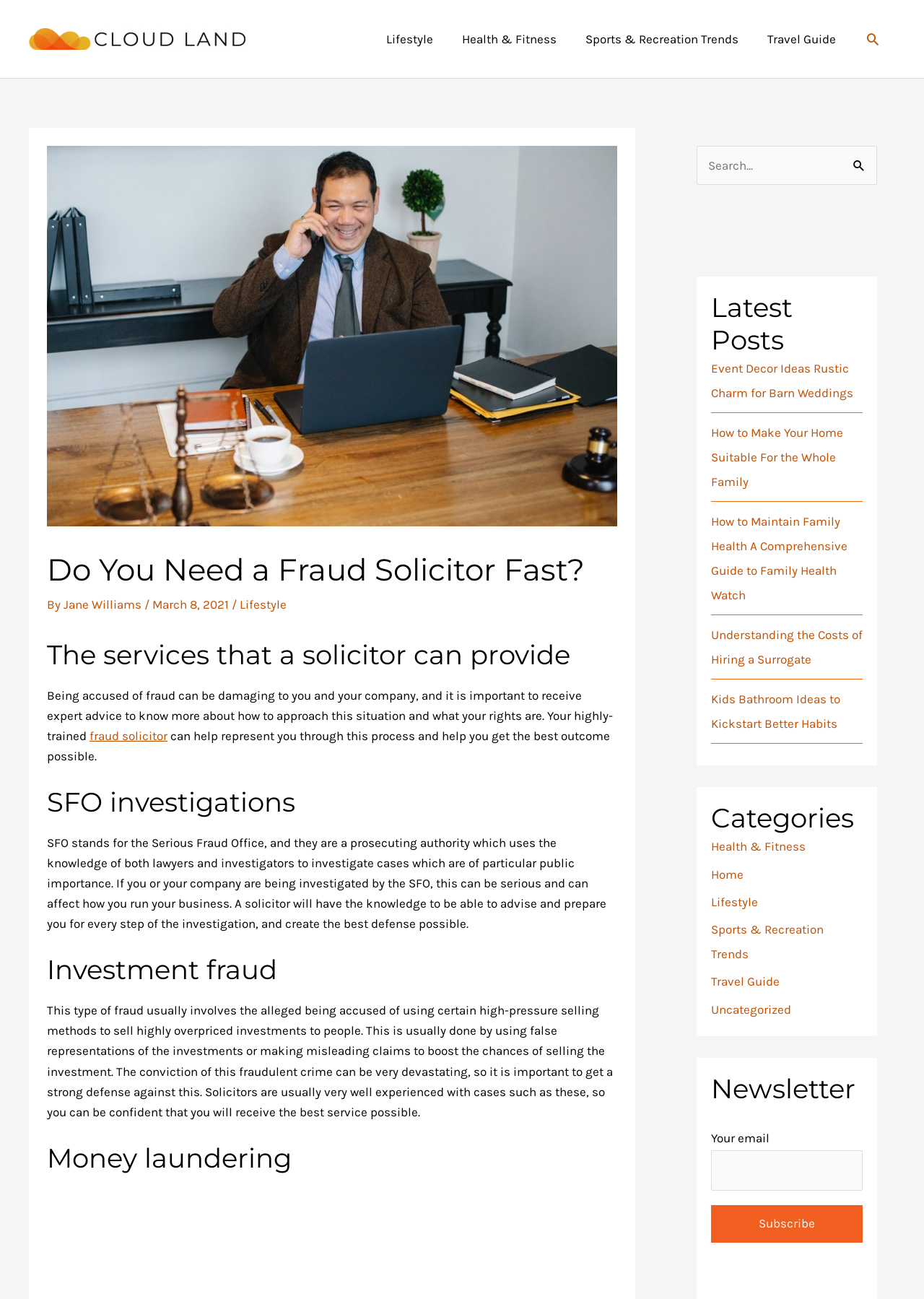What is the consequence of being convicted of investment fraud?
Please use the image to deliver a detailed and complete answer.

The webpage states that the conviction of investment fraud can be very devastating, which is why it is important to get a strong defense against this type of fraudulent crime.